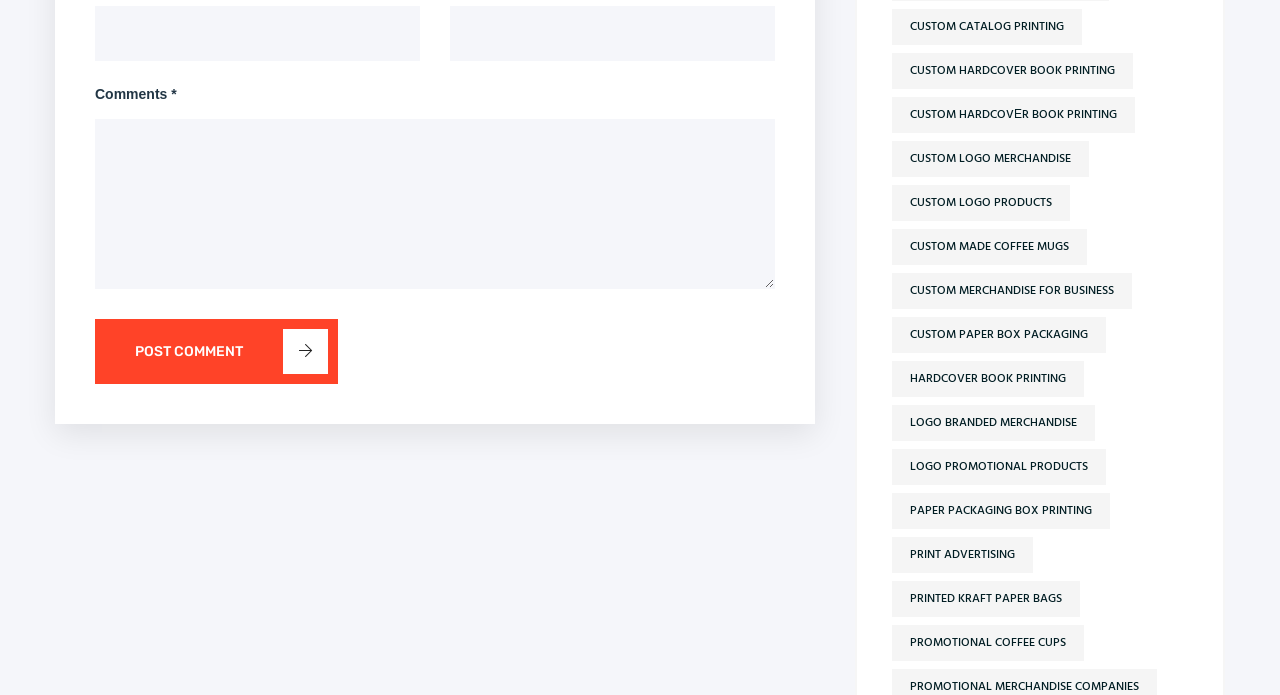Specify the bounding box coordinates of the region I need to click to perform the following instruction: "View custom hardcover book printing". The coordinates must be four float numbers in the range of 0 to 1, i.e., [left, top, right, bottom].

[0.697, 0.077, 0.885, 0.129]